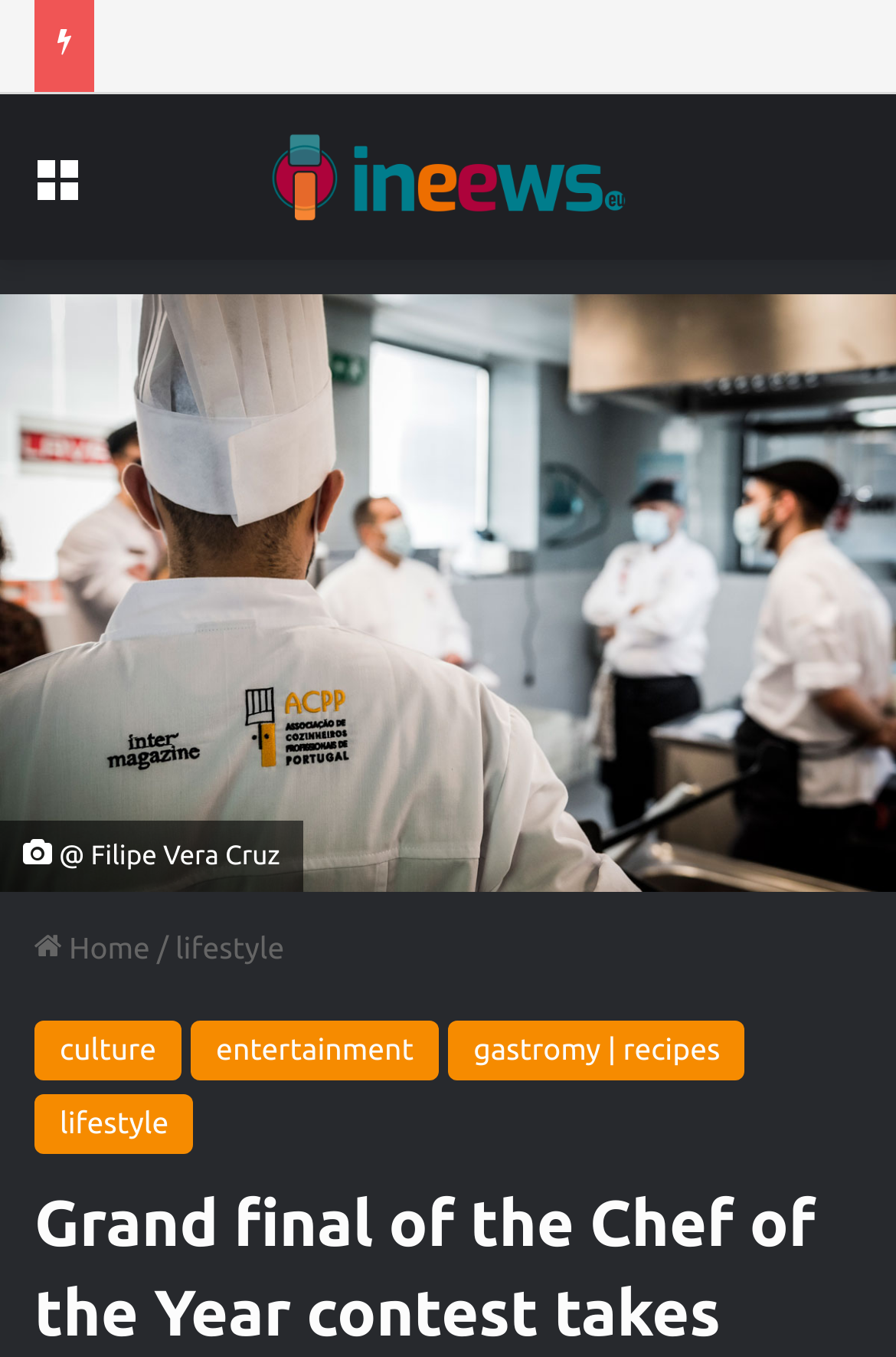Give the bounding box coordinates for the element described as: "Golf Mechanix".

None